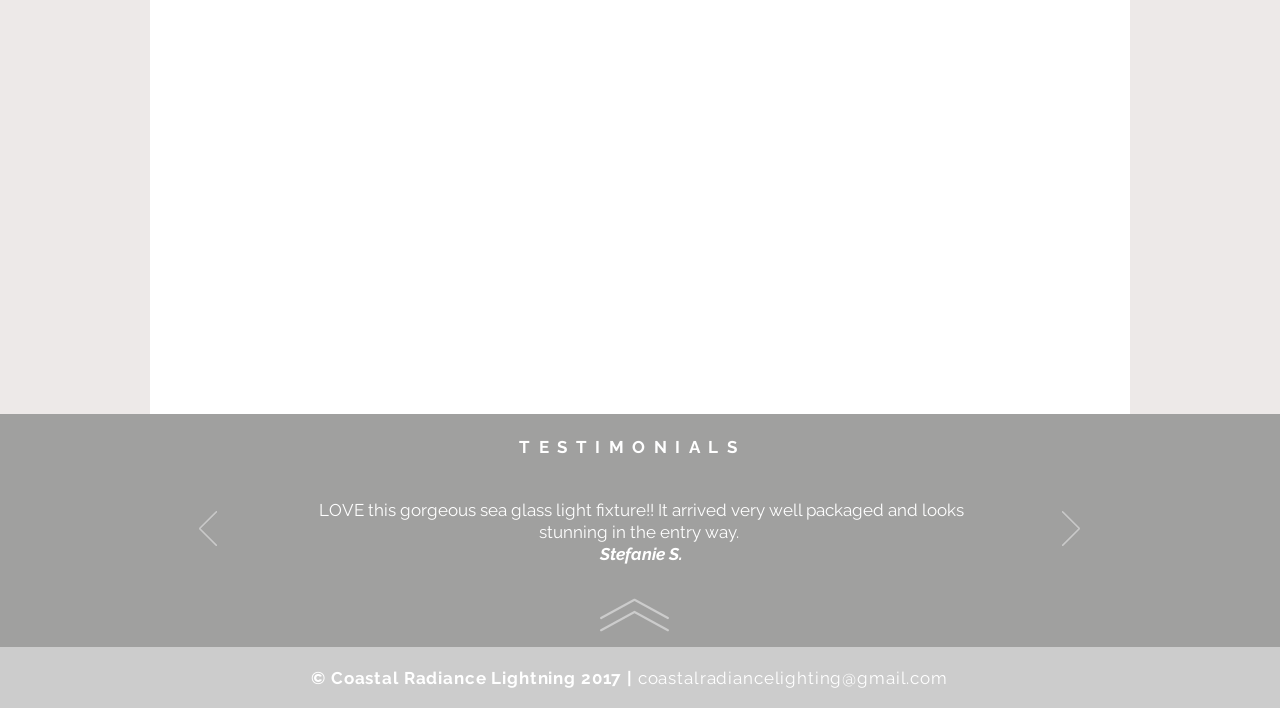Please answer the following query using a single word or phrase: 
How many slides are there in the slideshow?

4